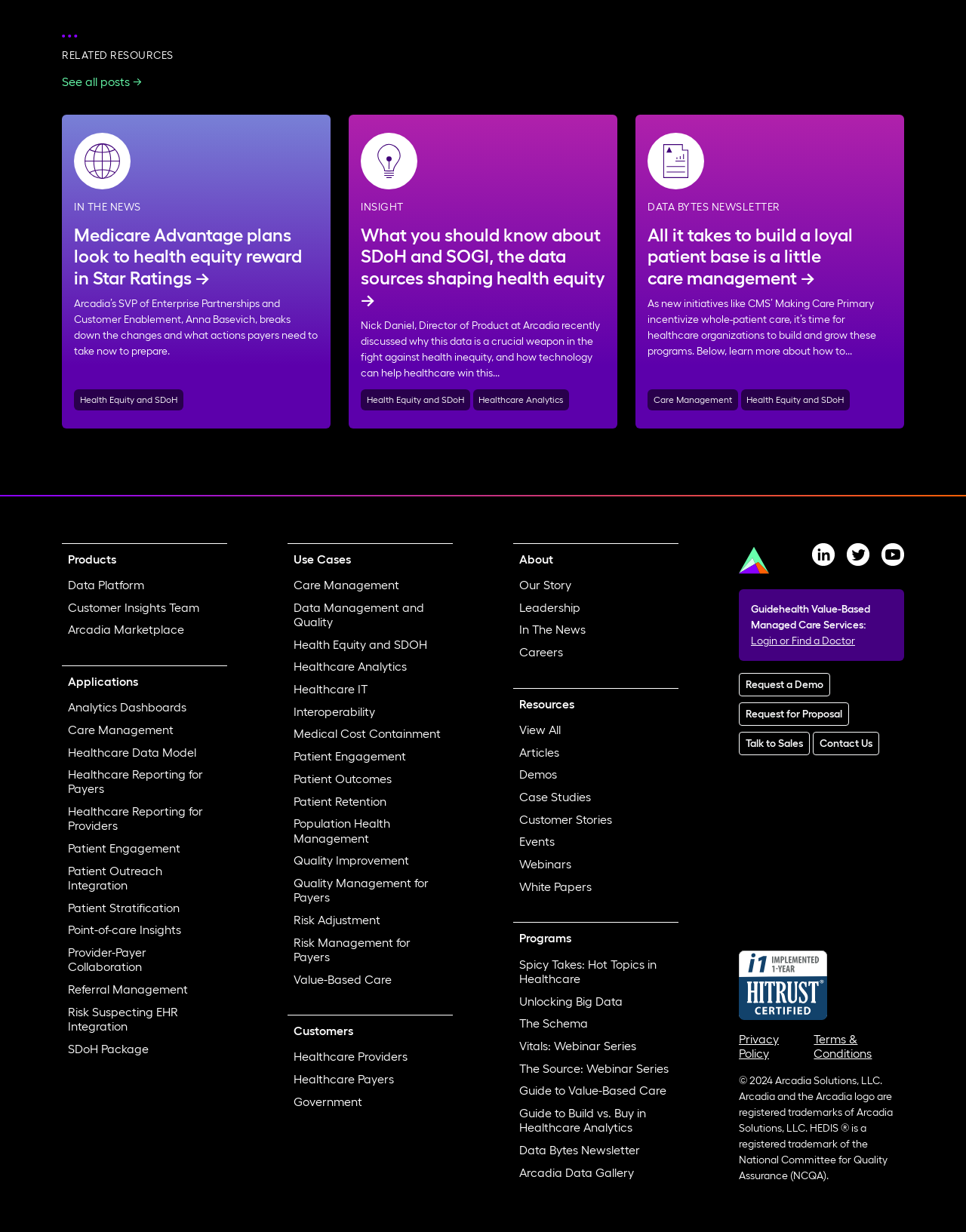From the image, can you give a detailed response to the question below:
What is the name of the newsletter mentioned on the webpage?

The webpage has a section titled 'DATA BYTES NEWSLETTER' which suggests that the name of the newsletter is Data Bytes Newsletter.